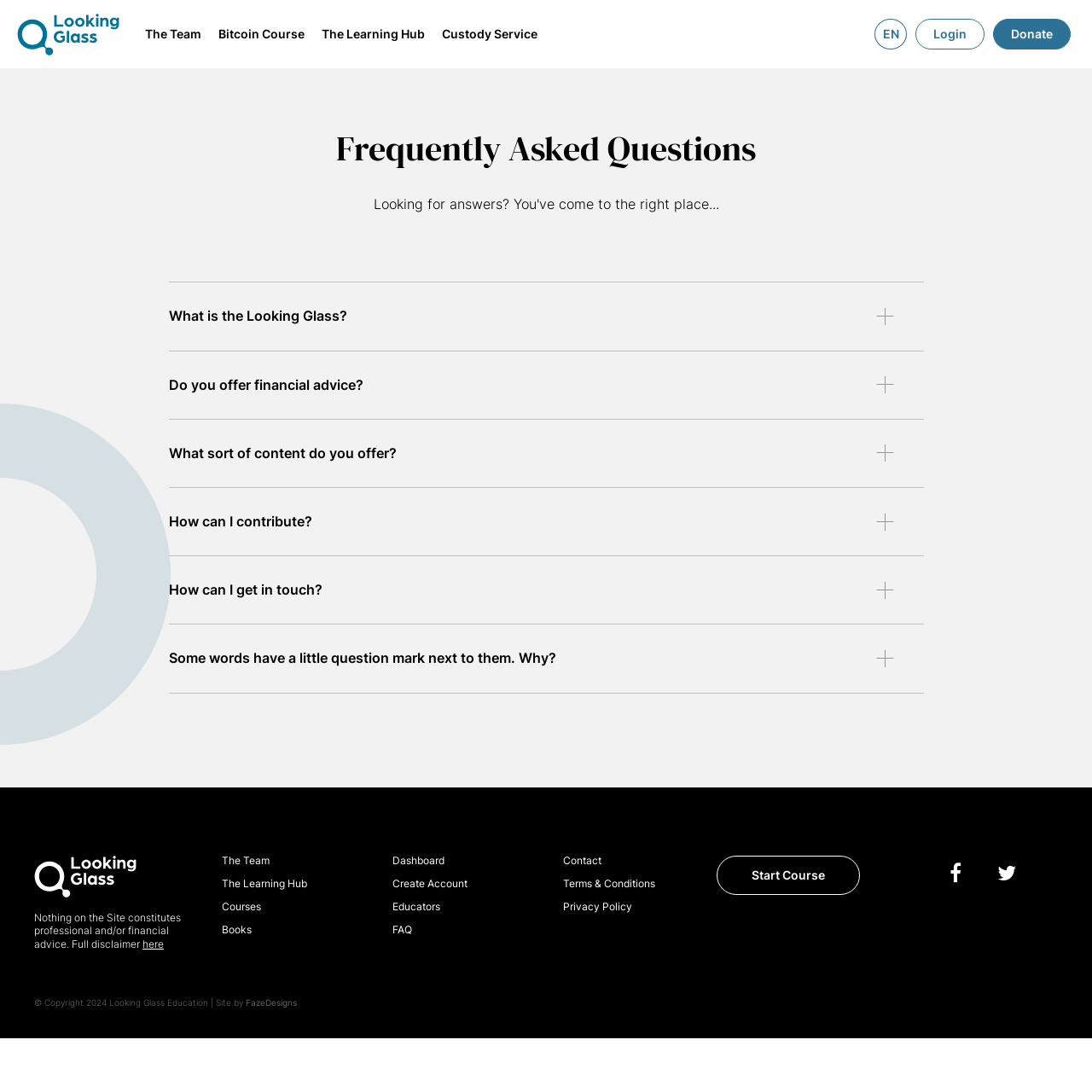Bounding box coordinates should be in the format (top-left x, top-left y, bottom-right x, bottom-right y) and all values should be floating point numbers between 0 and 1. Determine the bounding box coordinate for the UI element described as: Sign In

None